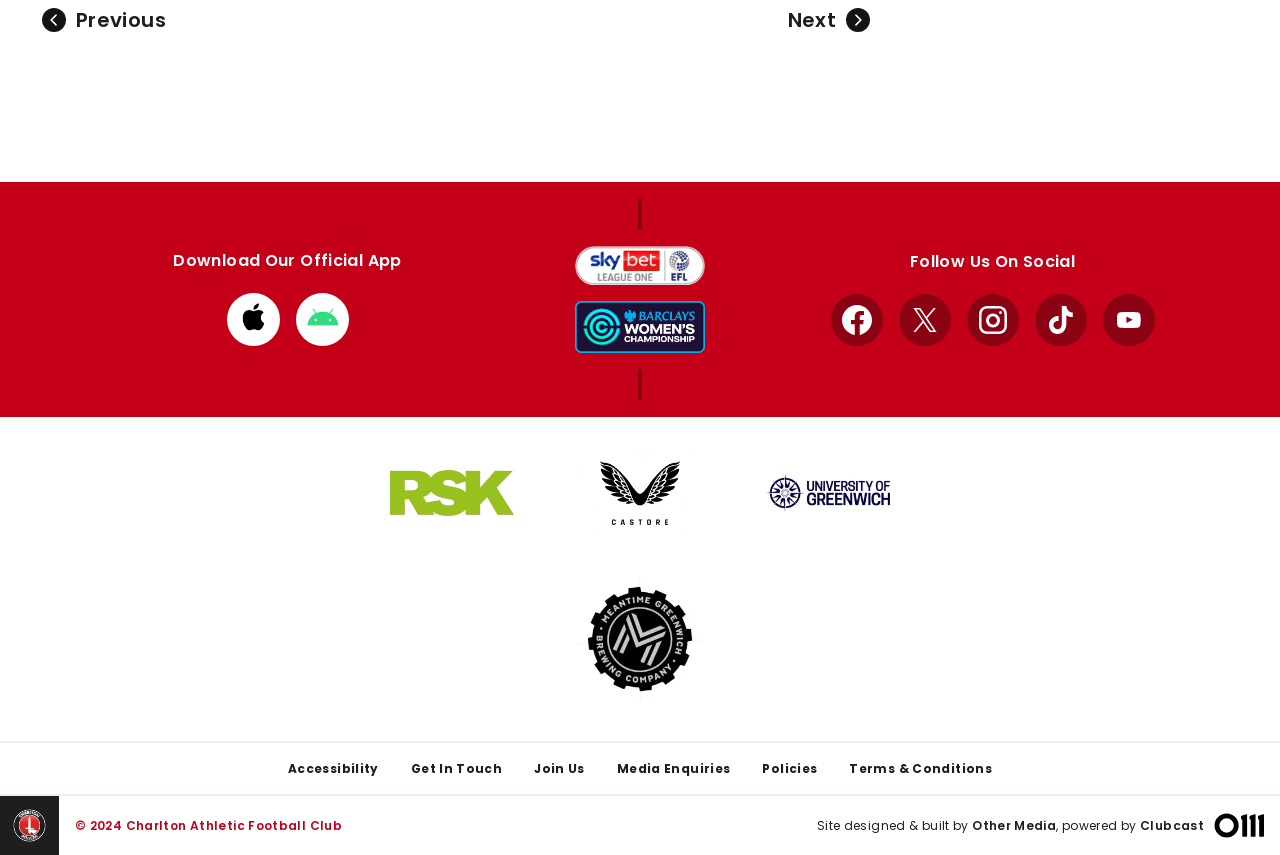Kindly respond to the following question with a single word or a brief phrase: 
How many social media platforms are listed?

5